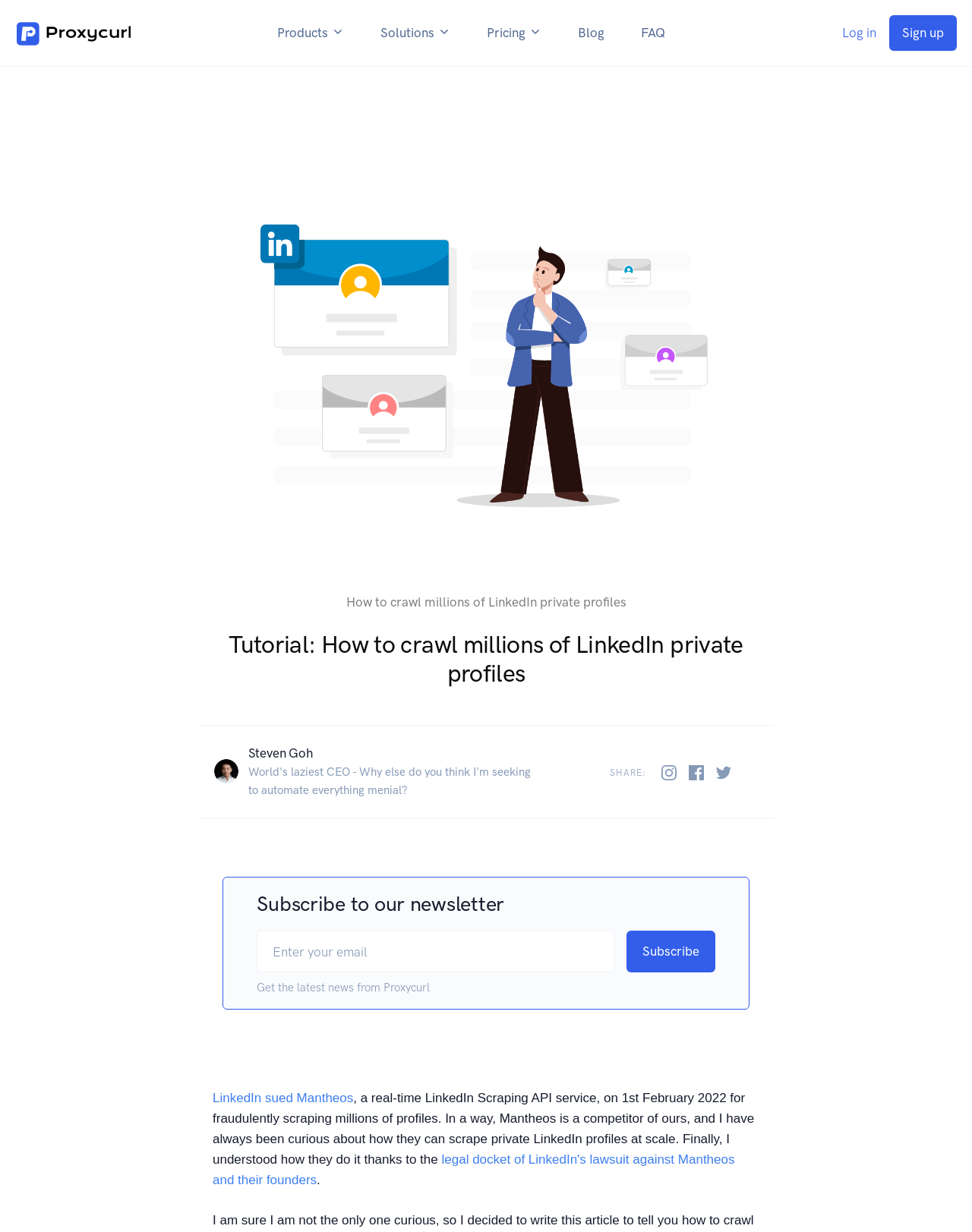Pinpoint the bounding box coordinates of the area that should be clicked to complete the following instruction: "Read the tutorial on how to crawl millions of LinkedIn private profiles". The coordinates must be given as four float numbers between 0 and 1, i.e., [left, top, right, bottom].

[0.219, 0.511, 0.781, 0.559]